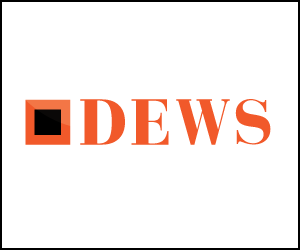What shape is the graphic element?
Answer briefly with a single word or phrase based on the image.

Square